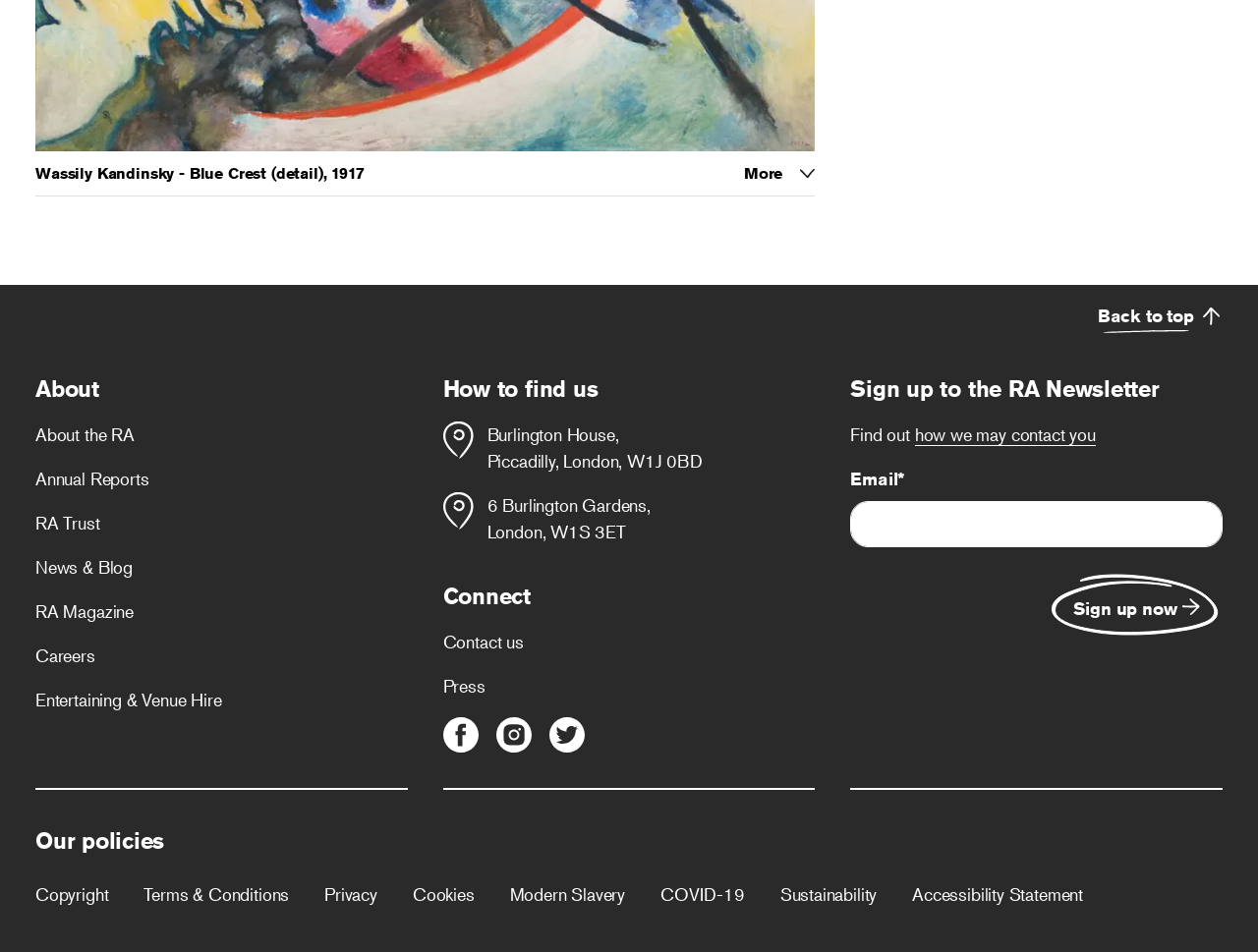Based on the provided description, "Terms & Conditions", find the bounding box of the corresponding UI element in the screenshot.

[0.114, 0.917, 0.23, 0.963]